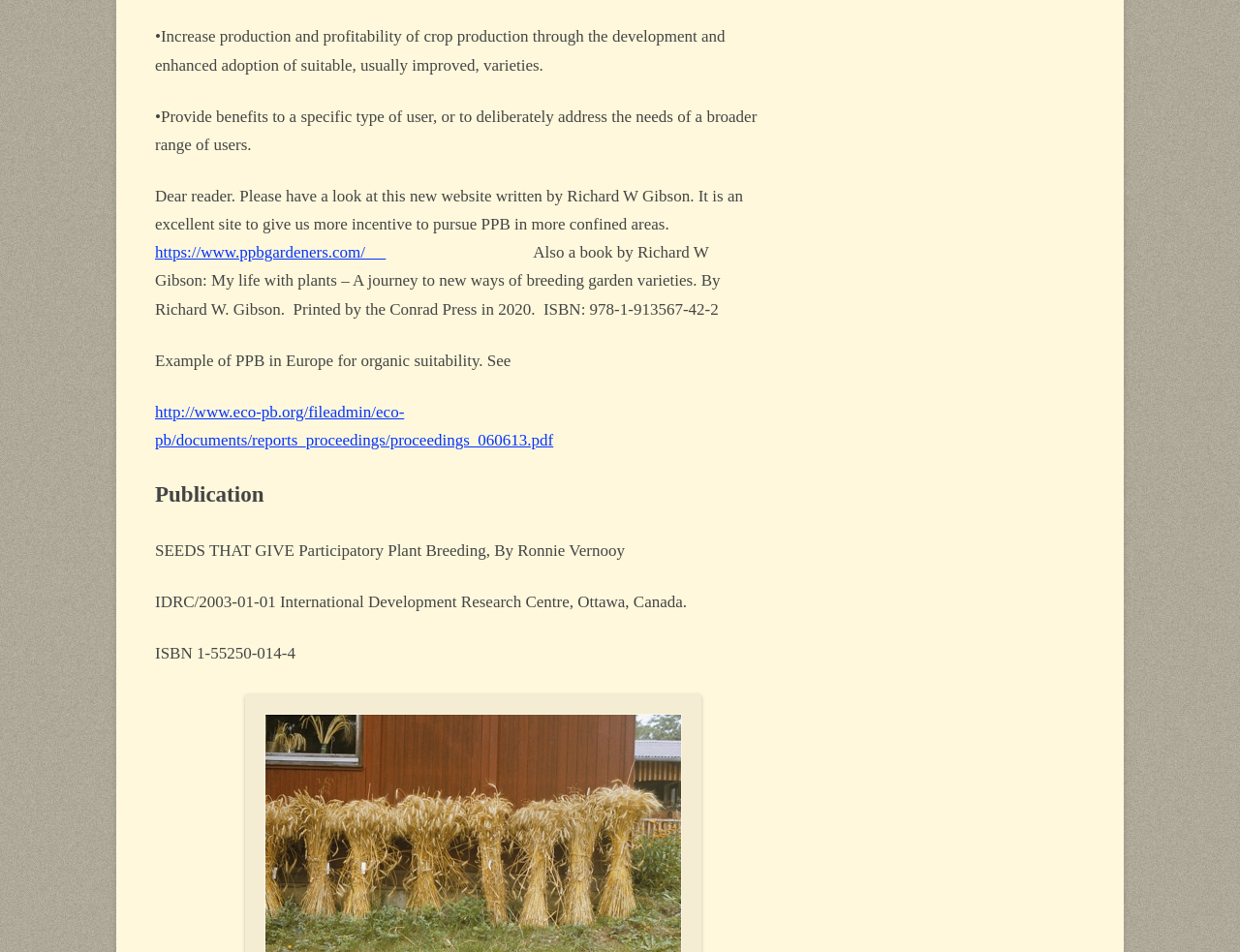Provide your answer in a single word or phrase: 
What is the name of the author of the book 'My life with plants – A journey to new ways of breeding garden varieties'?

Richard W. Gibson